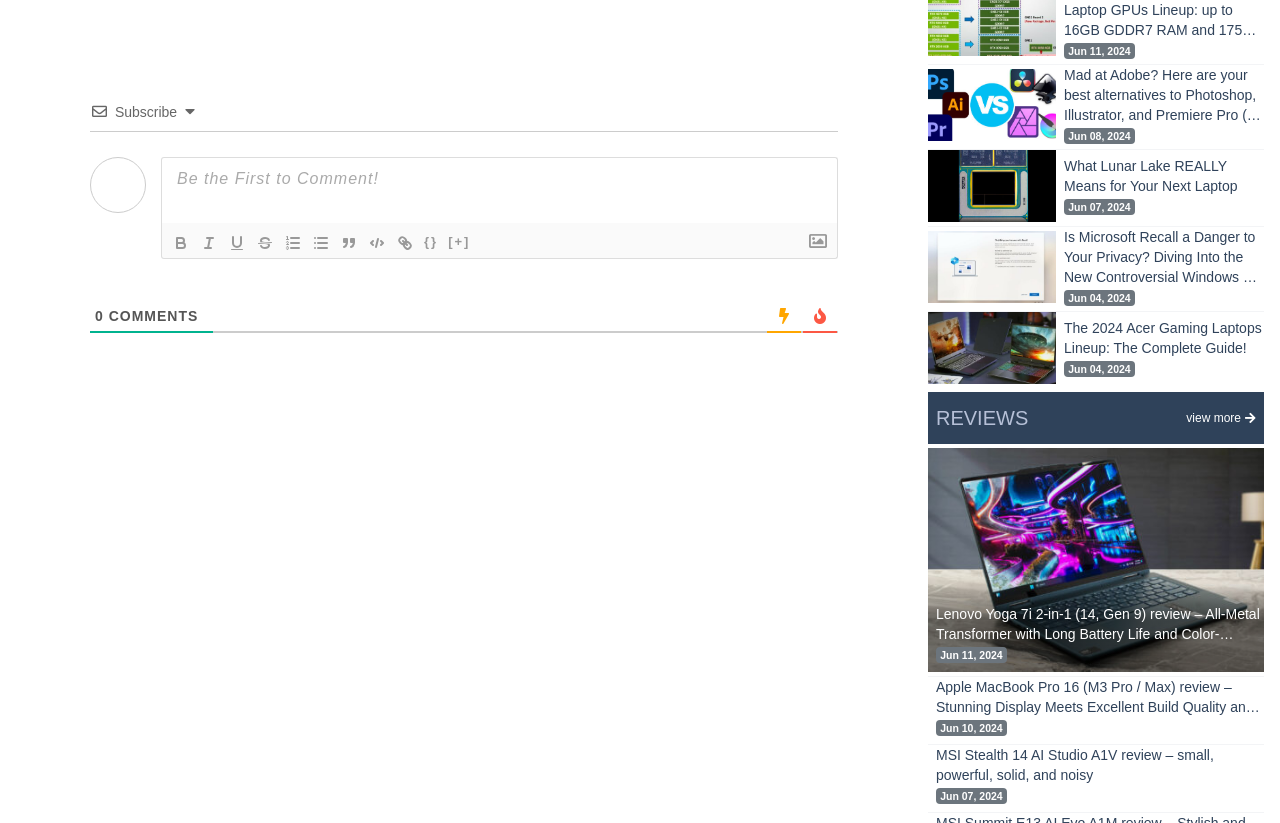Identify the bounding box coordinates necessary to click and complete the given instruction: "Click the Link button".

[0.305, 0.281, 0.327, 0.31]